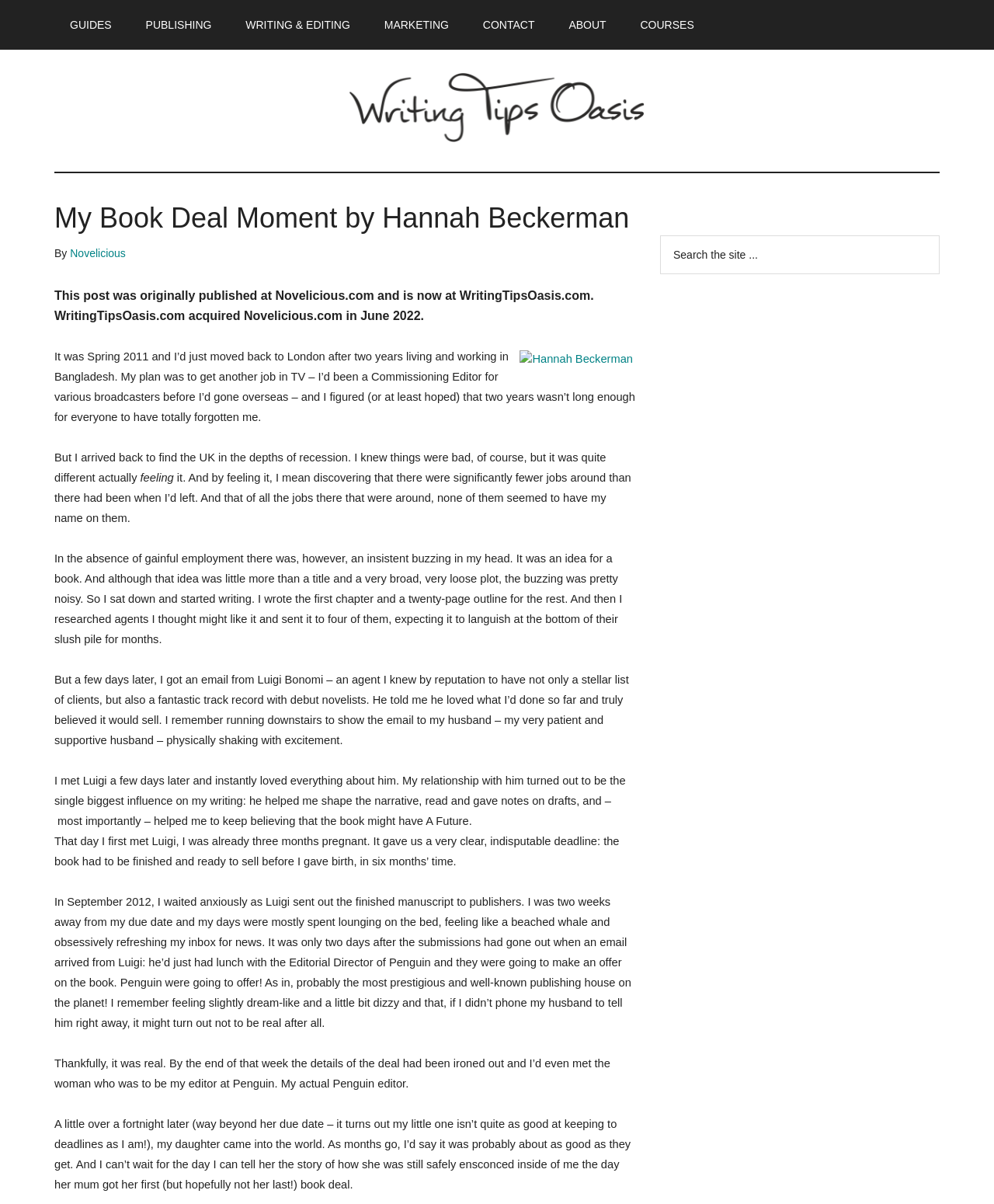Identify the bounding box coordinates of the element that should be clicked to fulfill this task: "Click the 'Novelicious' link". The coordinates should be provided as four float numbers between 0 and 1, i.e., [left, top, right, bottom].

[0.07, 0.205, 0.126, 0.216]